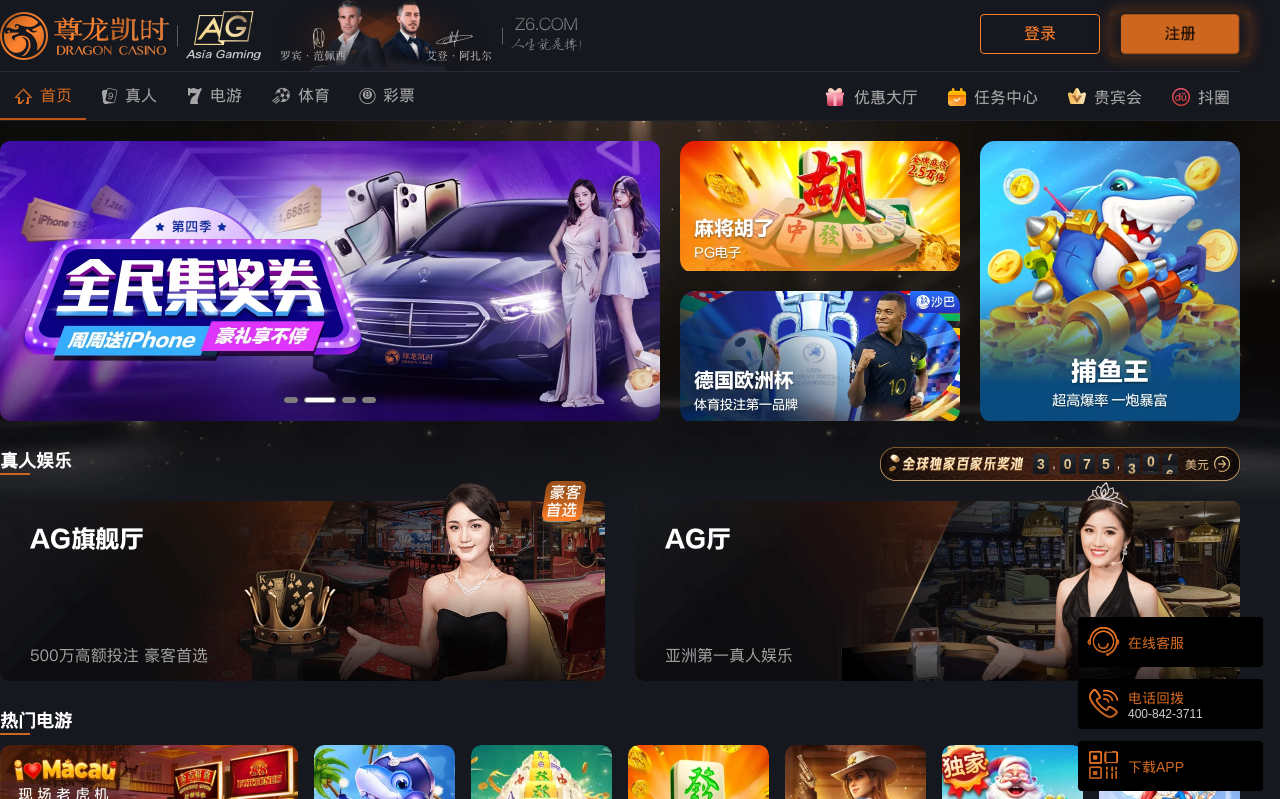Can you specify the bounding box coordinates of the area that needs to be clicked to fulfill the following instruction: "View Rock wool thermal insulation material"?

[0.102, 0.466, 0.925, 0.526]